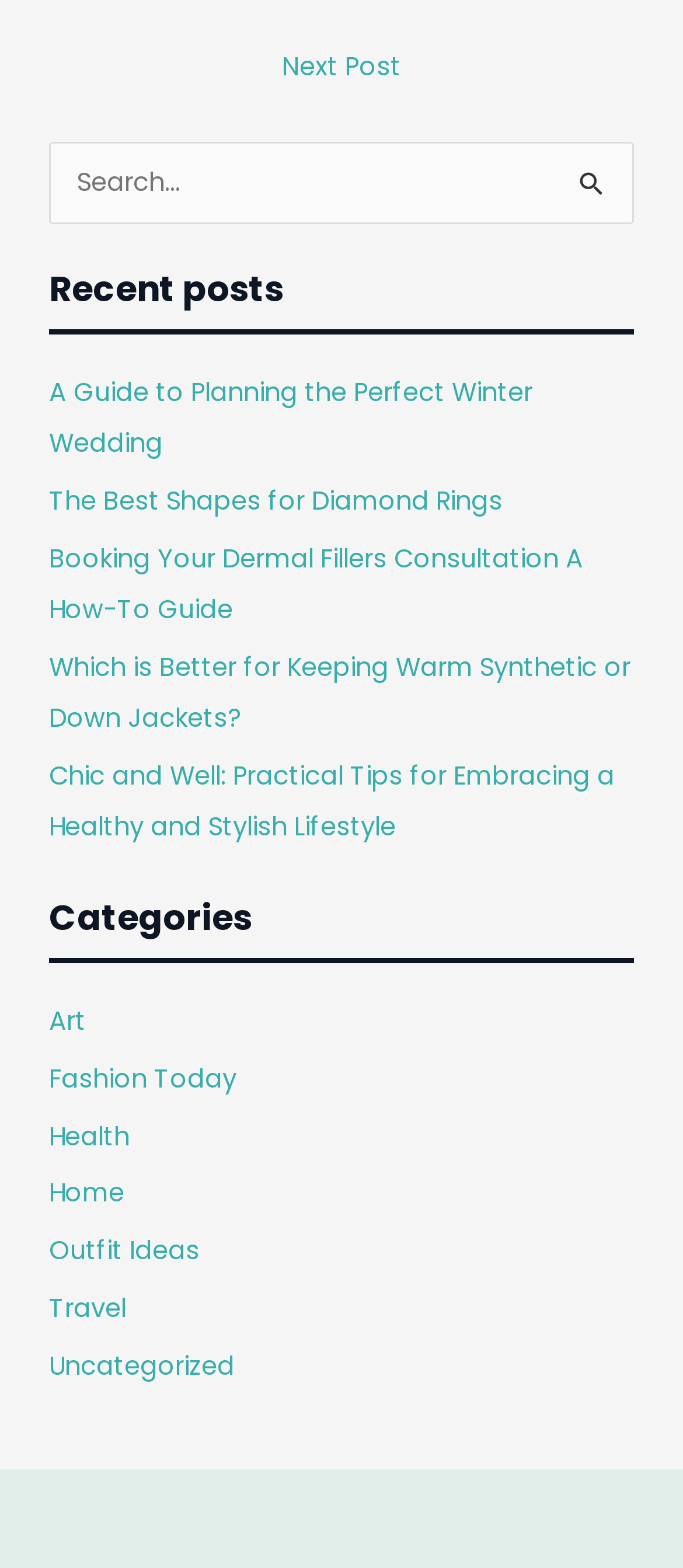What is the position of the 'Next Post' link?
Please use the image to provide a one-word or short phrase answer.

Top-right